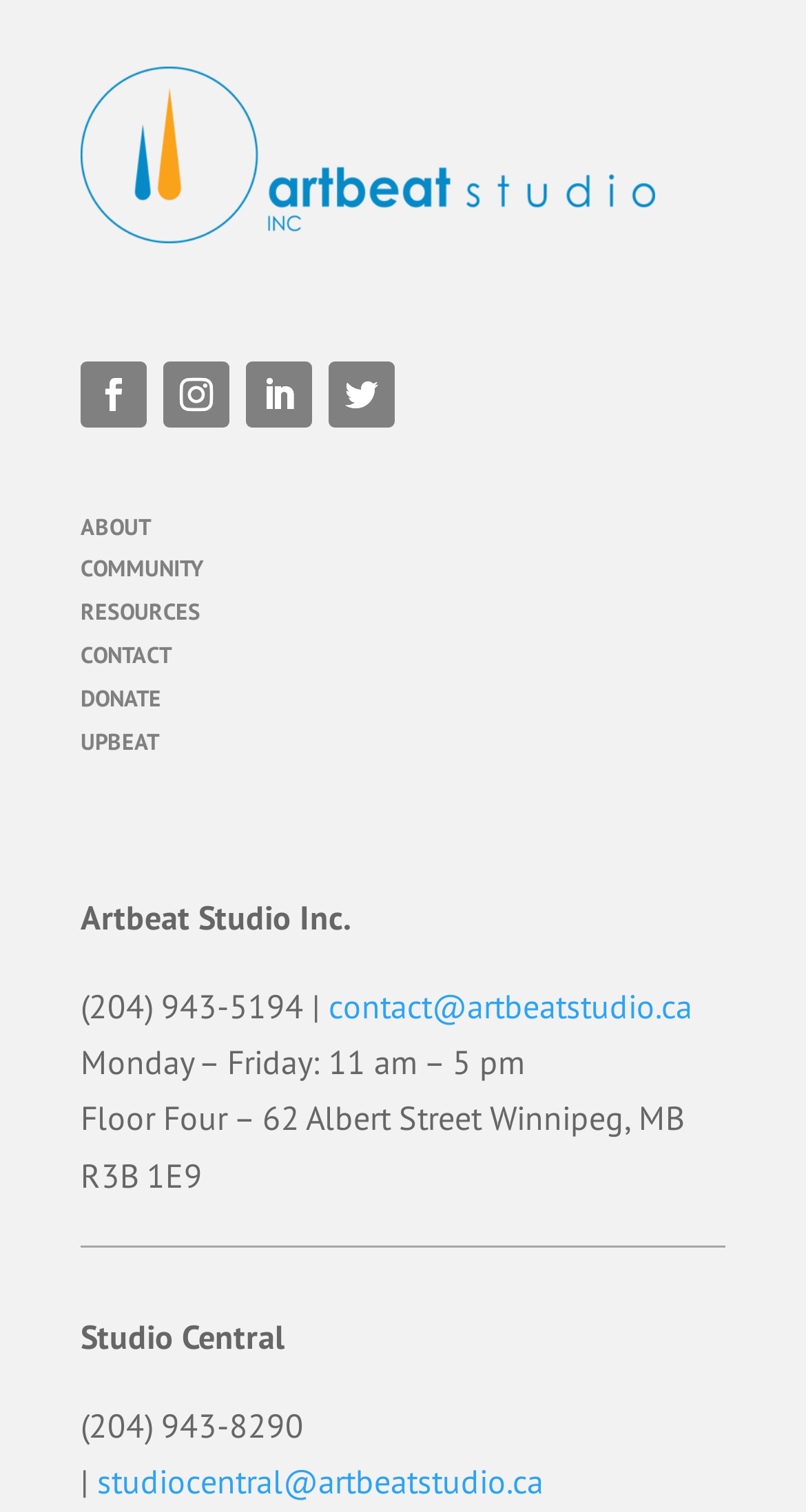Please specify the bounding box coordinates for the clickable region that will help you carry out the instruction: "Click the ABOUT link".

[0.1, 0.338, 0.187, 0.357]